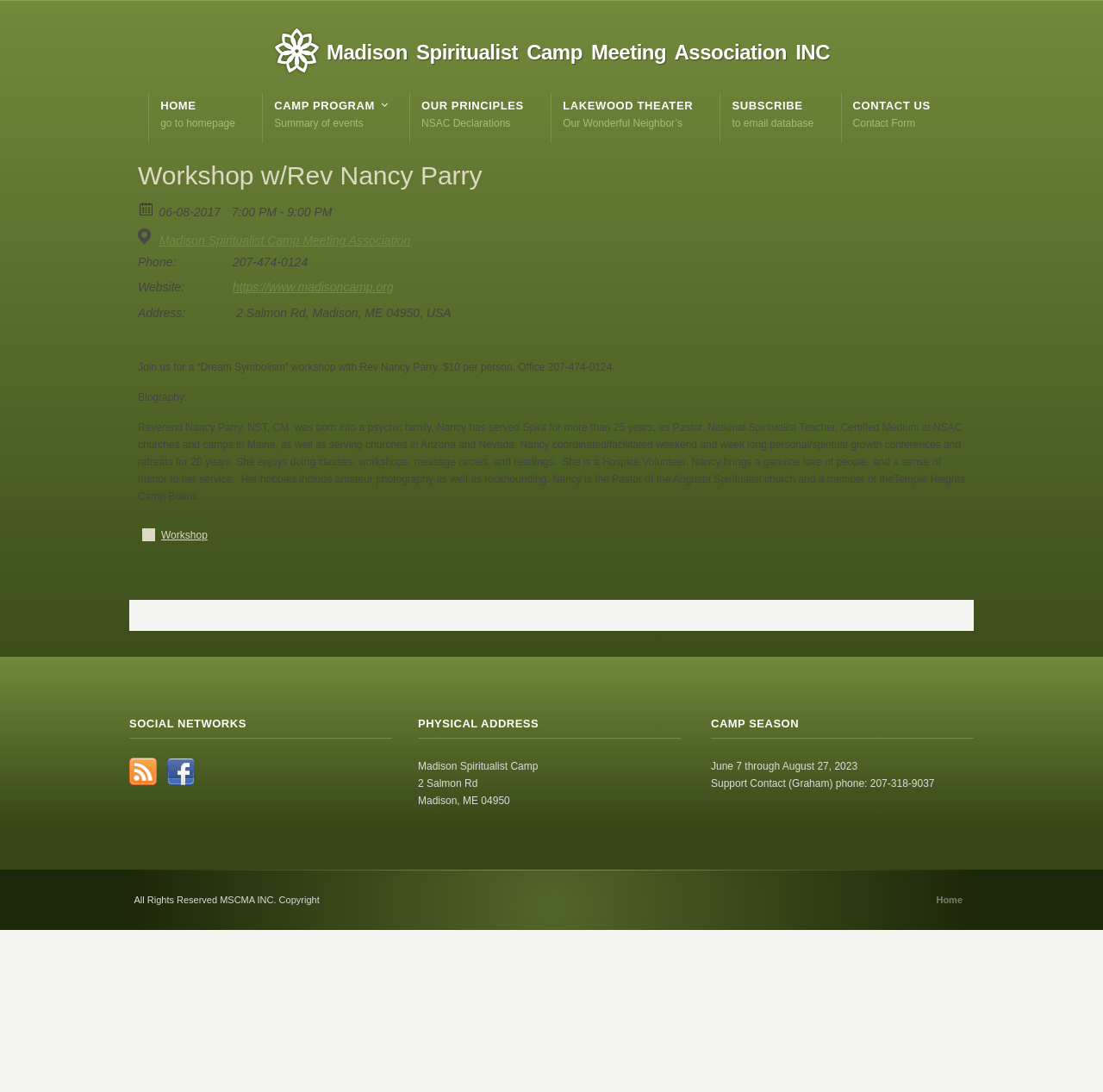Please answer the following question using a single word or phrase: 
What is the name of the reverend leading the workshop?

Rev Nancy Parry